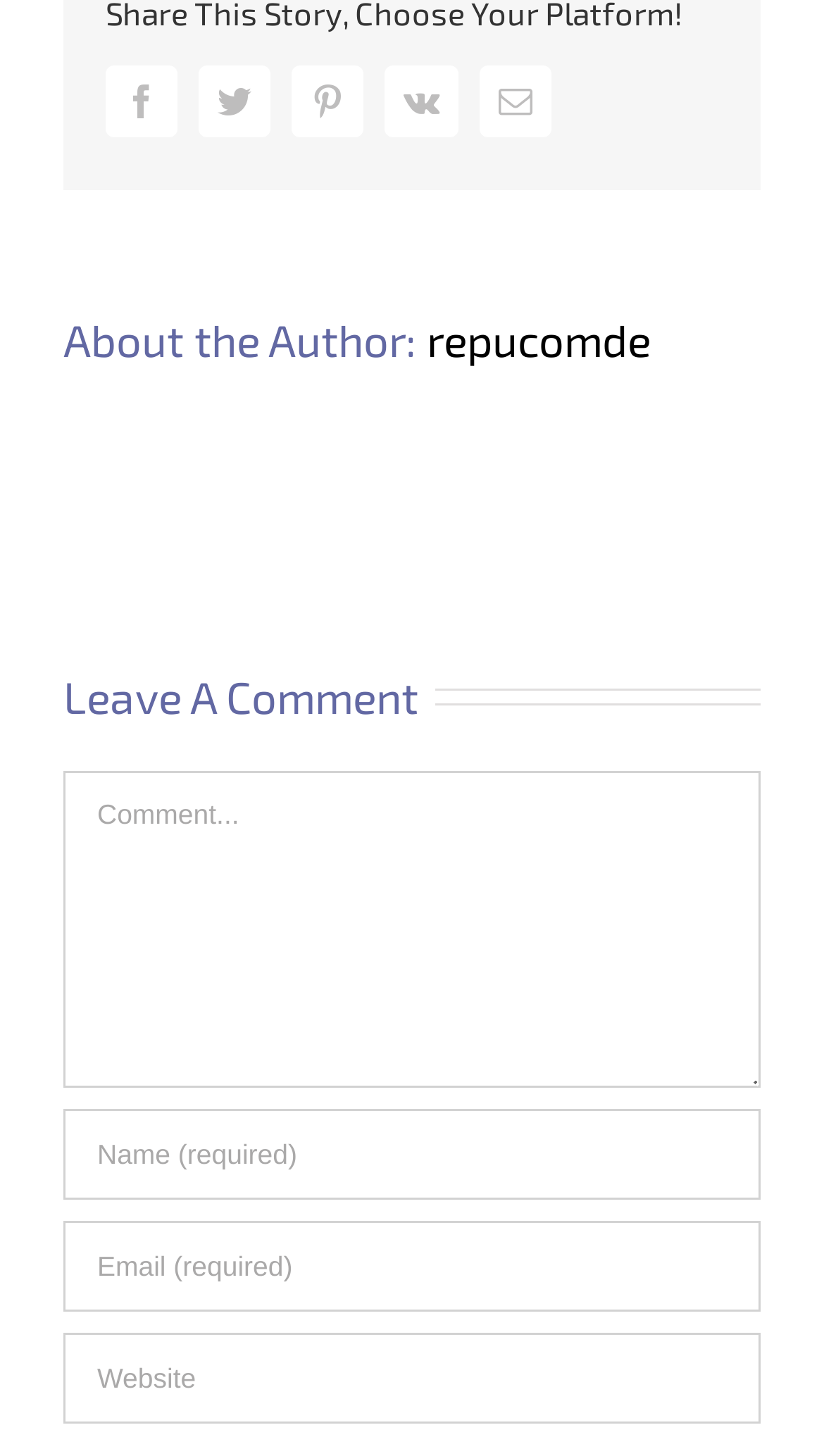Find and provide the bounding box coordinates for the UI element described here: "Vk". The coordinates should be given as four float numbers between 0 and 1: [left, top, right, bottom].

[0.467, 0.045, 0.556, 0.095]